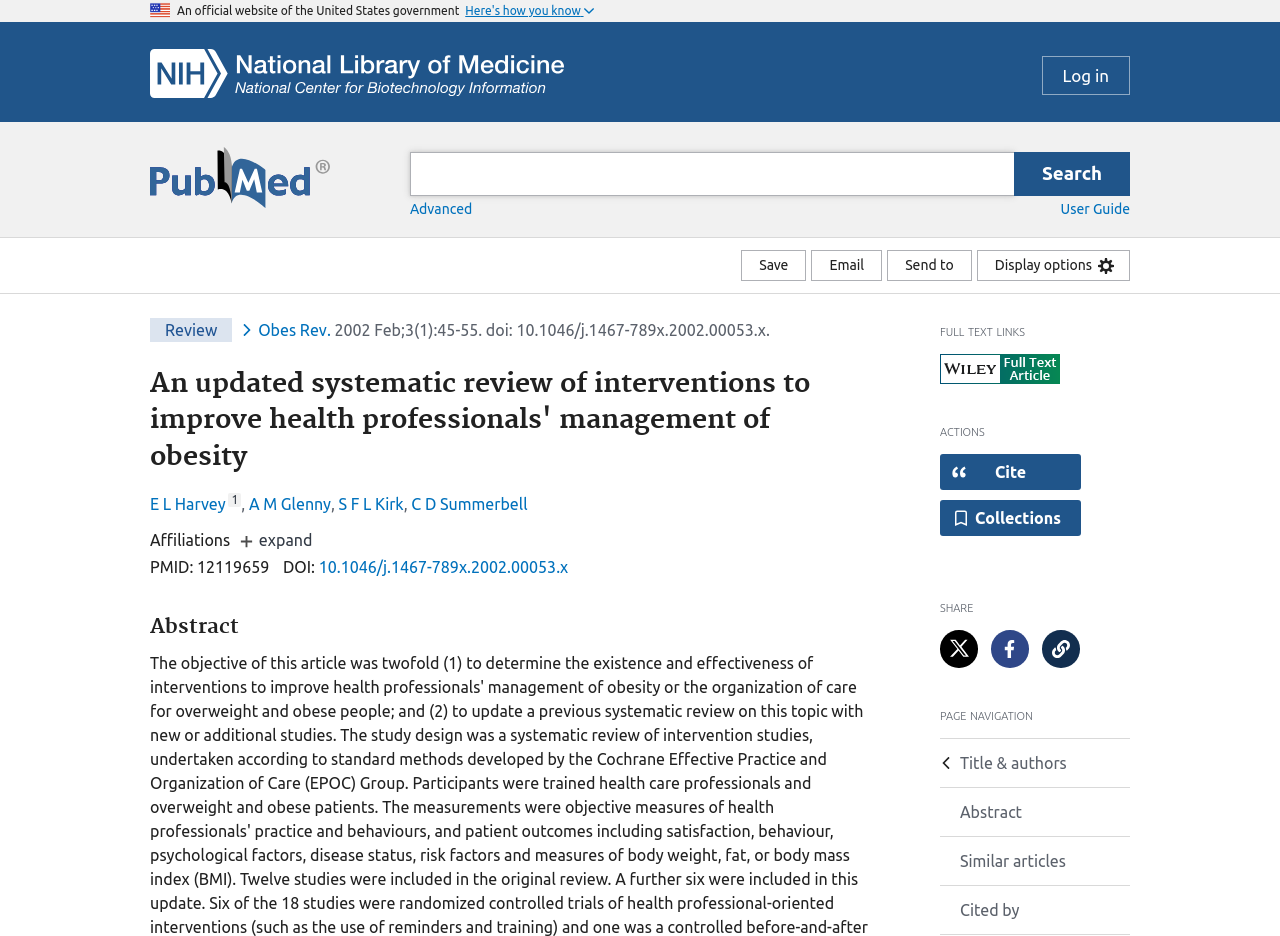What is the journal name of the article?
Please provide a full and detailed response to the question.

The journal name is located in a static text element, which is part of a header element. The text content of this element is 'Obes Rev', which is an abbreviation for 'Obesity reviews', a journal name.